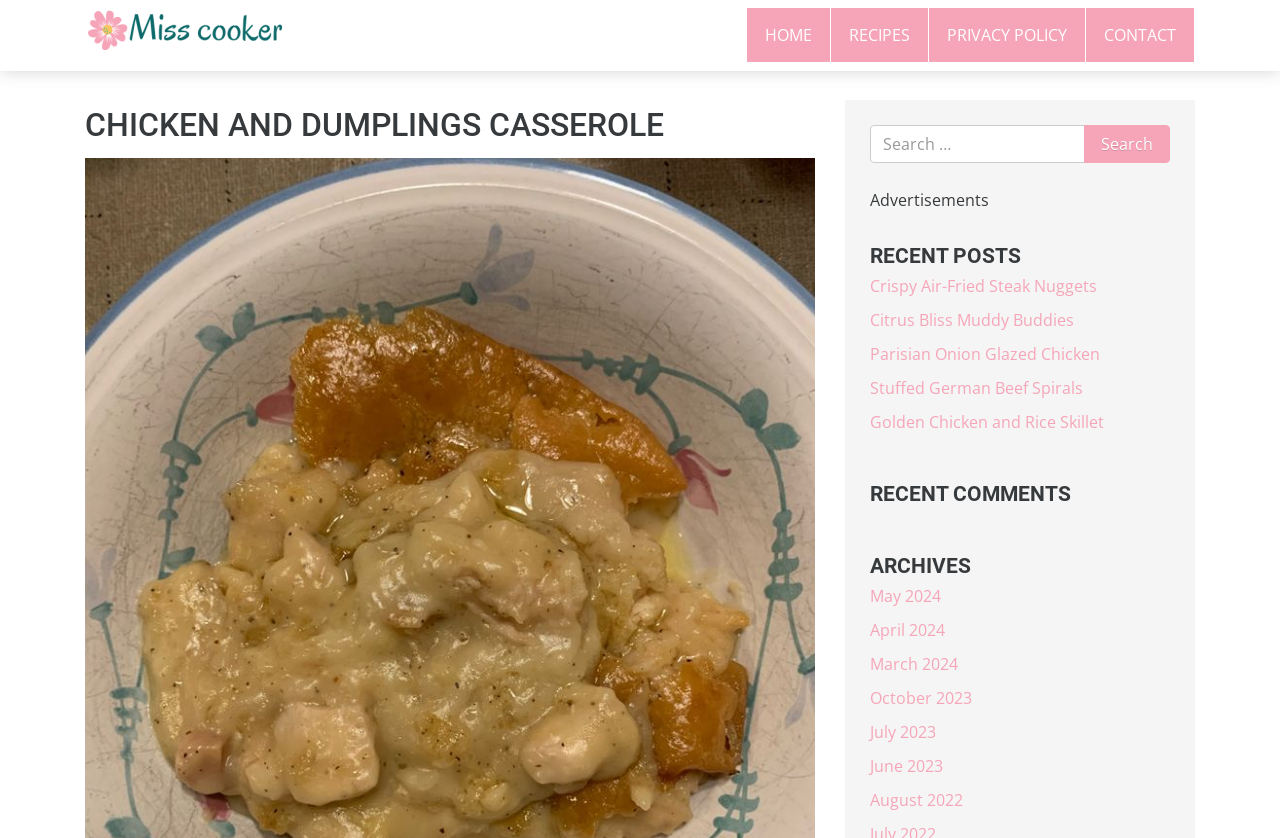Please identify the bounding box coordinates of the element I need to click to follow this instruction: "read Crispy Air-Fried Steak Nuggets recipe".

[0.68, 0.328, 0.857, 0.355]